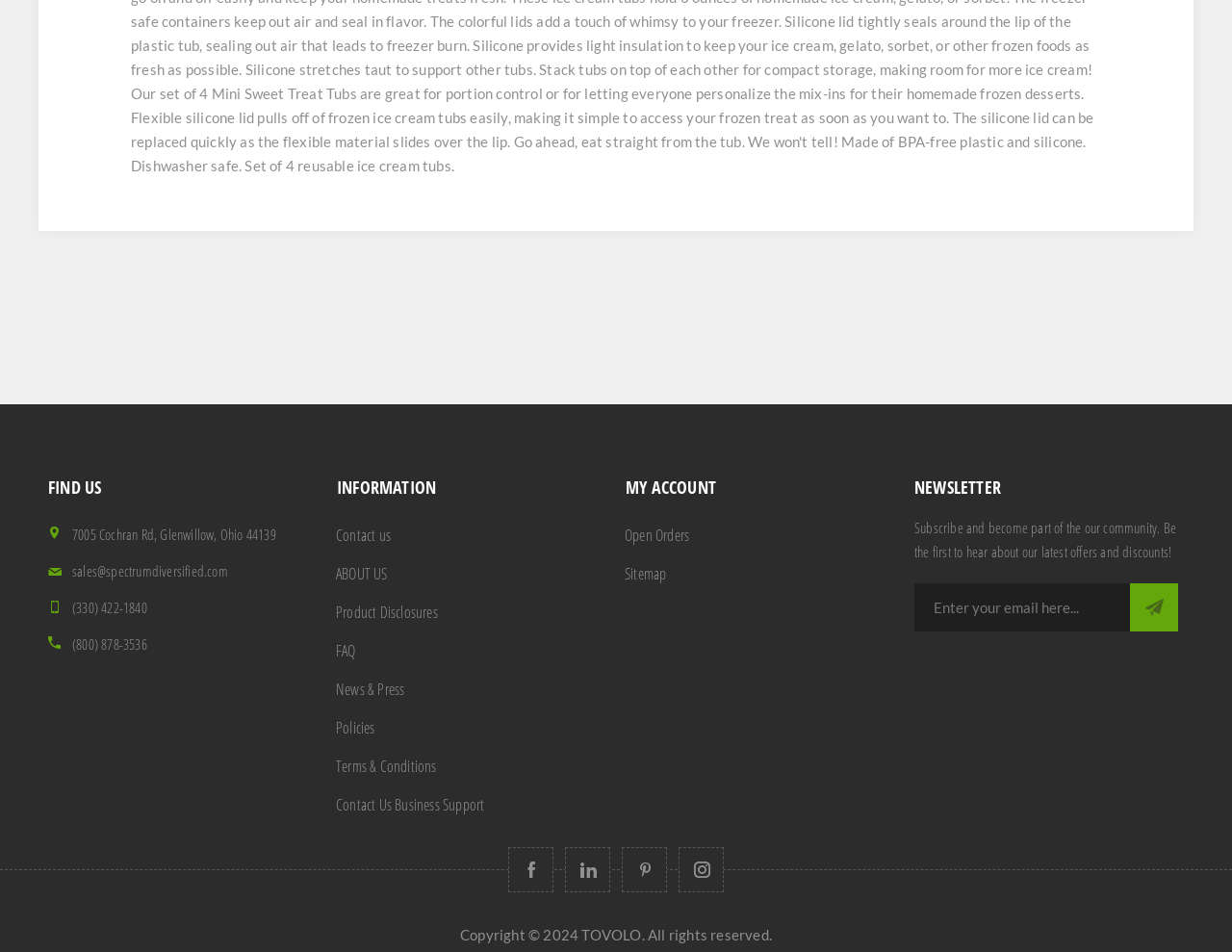Please specify the bounding box coordinates of the element that should be clicked to execute the given instruction: 'Check About Us'. Ensure the coordinates are four float numbers between 0 and 1, expressed as [left, top, right, bottom].

[0.266, 0.583, 0.5, 0.623]